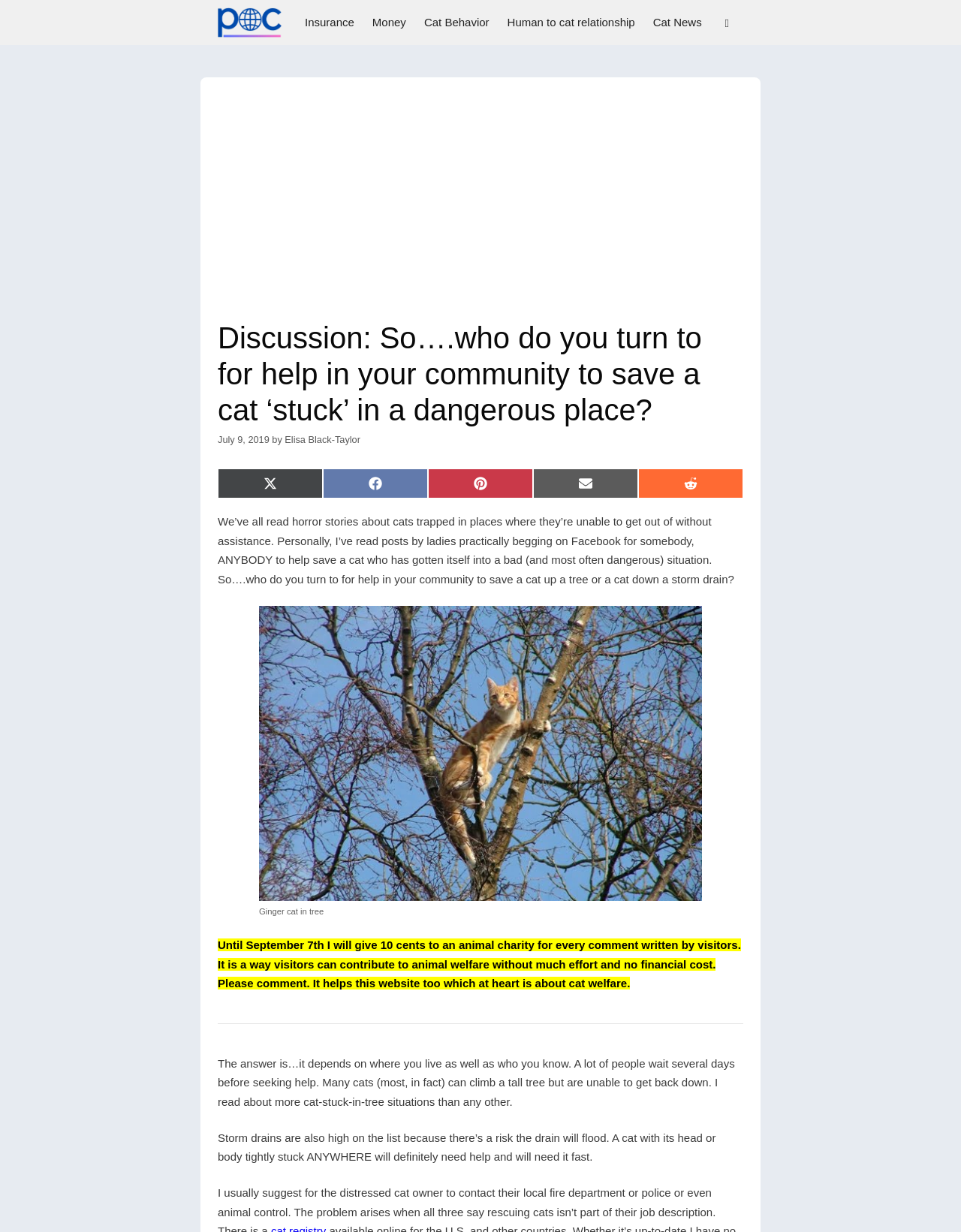Determine the bounding box for the UI element described here: "cat registry".

[0.282, 0.769, 0.339, 0.78]